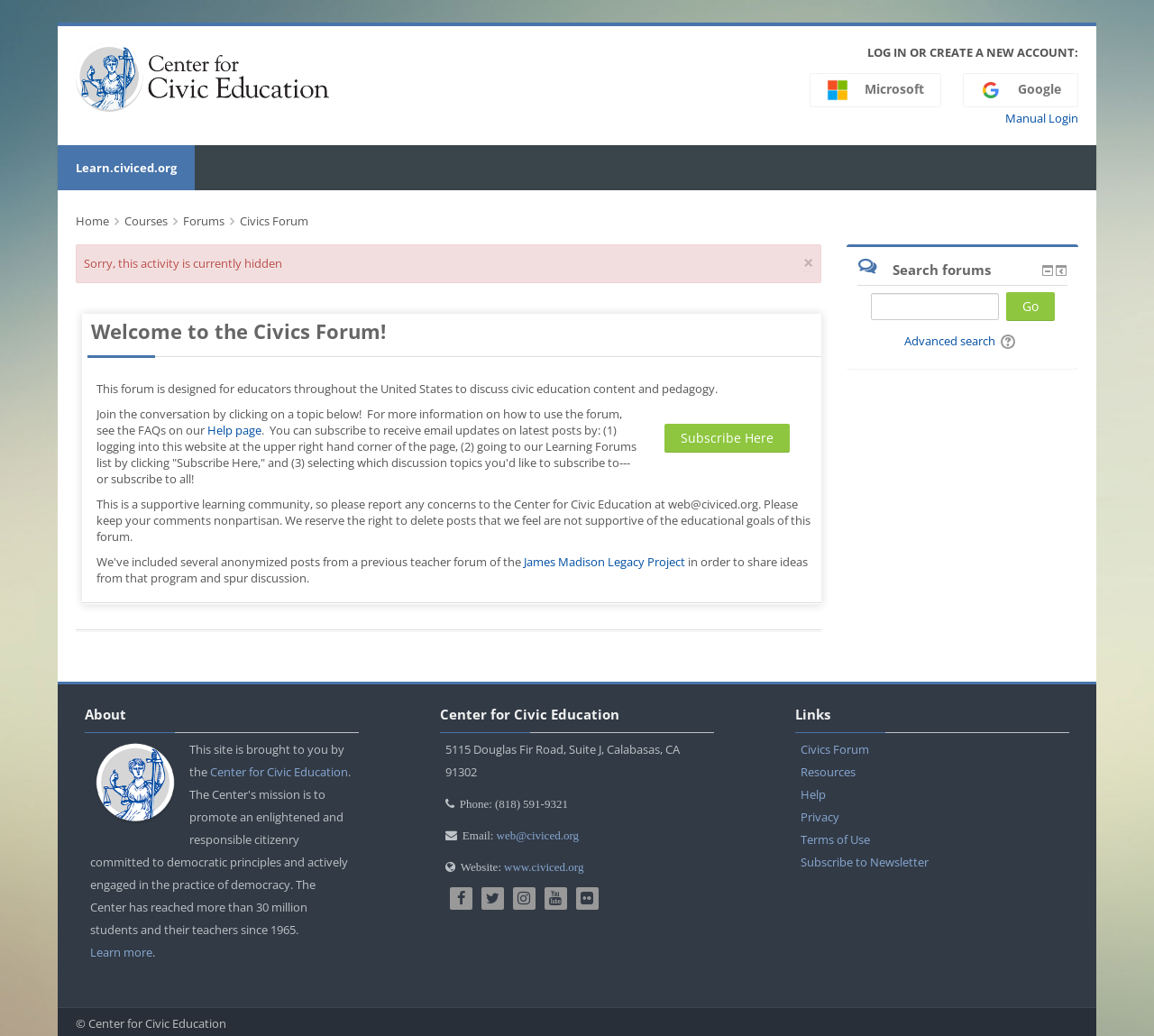Give a short answer using one word or phrase for the question:
What is the purpose of the search function?

Search forums